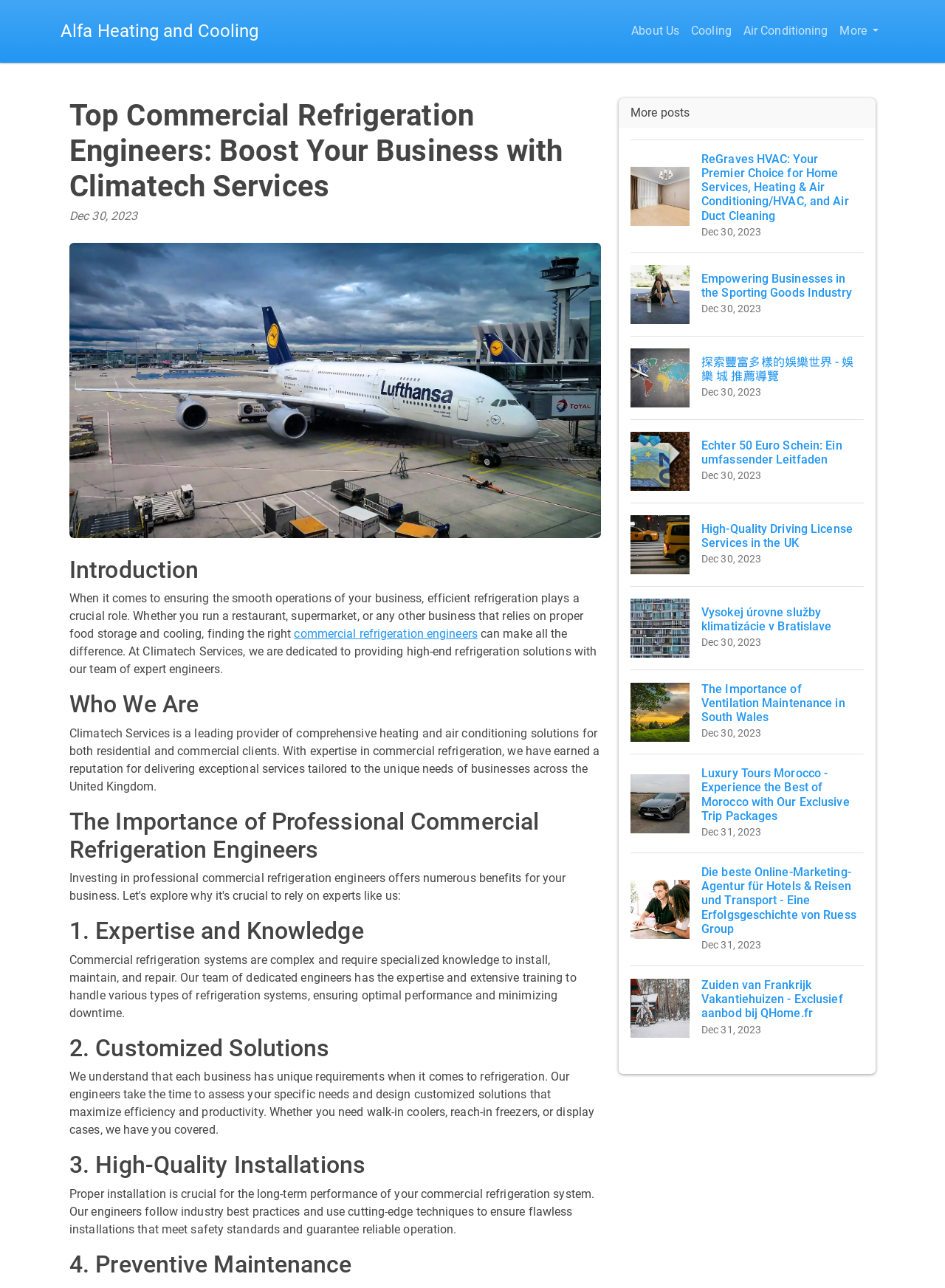Provide a thorough summary of the webpage.

The webpage is about Climatech Services, a company that provides high-quality heating and air conditioning services for homes and businesses. At the top of the page, there is a header section with links to "Alfa Heating and Cooling", "About Us", "Cooling", "Air Conditioning", and a "More" button. Below the header, there is a large image and a heading that reads "Top Commercial Refrigeration Engineers: Boost Your Business with Climatech Services".

The main content of the page is divided into sections, each with a heading and descriptive text. The first section introduces the importance of efficient refrigeration for businesses, and how Climatech Services can provide high-end refrigeration solutions. The second section, "Who We Are", describes Climatech Services as a leading provider of comprehensive heating and air conditioning solutions.

The third section, "The Importance of Professional Commercial Refrigeration Engineers", highlights the benefits of working with expert engineers, including their expertise and knowledge, customized solutions, high-quality installations, and preventive maintenance. Each of these points is elaborated on in separate sections with headings and descriptive text.

Below these sections, there is a list of links to other articles or blog posts, each with a heading, image, and date. These links are arranged in a grid-like pattern and take up most of the bottom half of the page. The articles appear to be related to various topics, including HVAC services, sporting goods, entertainment, and travel.